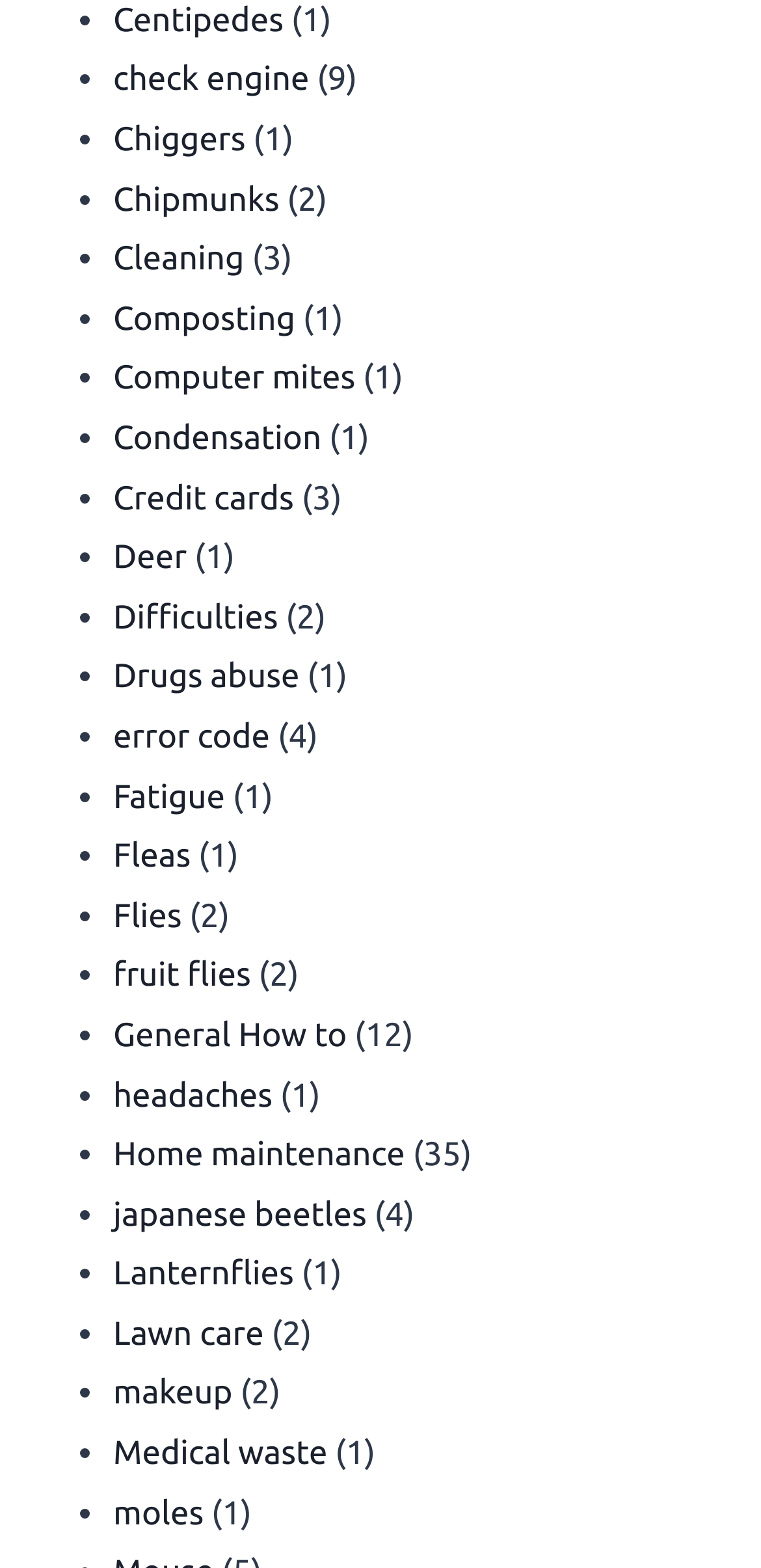Based on the element description General How to, identify the bounding box coordinates for the UI element. The coordinates should be in the format (top-left x, top-left y, bottom-right x, bottom-right y) and within the 0 to 1 range.

[0.149, 0.648, 0.456, 0.672]